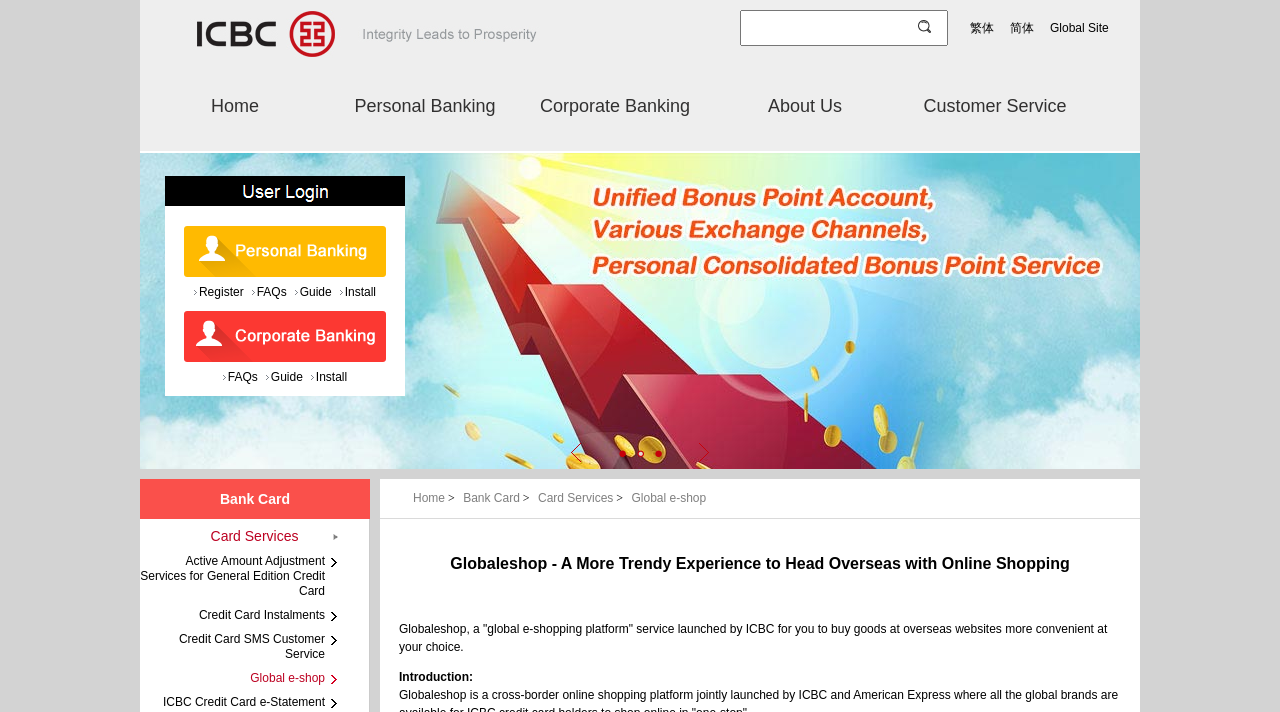Locate the bounding box coordinates of the element that needs to be clicked to carry out the instruction: "Switch to traditional Chinese". The coordinates should be given as four float numbers ranging from 0 to 1, i.e., [left, top, right, bottom].

[0.758, 0.025, 0.789, 0.053]